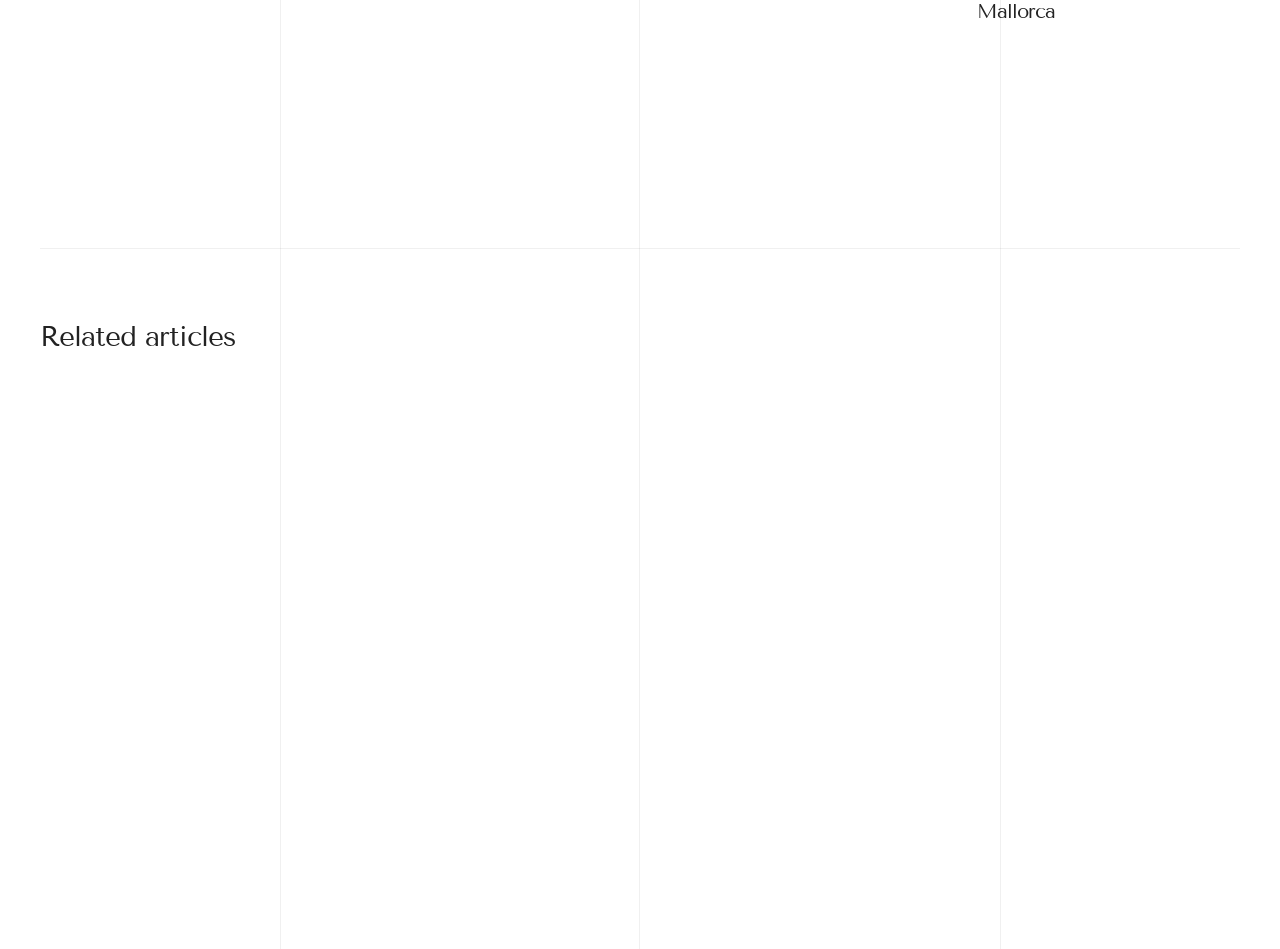Identify the bounding box coordinates for the UI element described by the following text: "parent_node: Island Matters, Travel". Provide the coordinates as four float numbers between 0 and 1, in the format [left, top, right, bottom].

[0.031, 0.572, 0.206, 0.596]